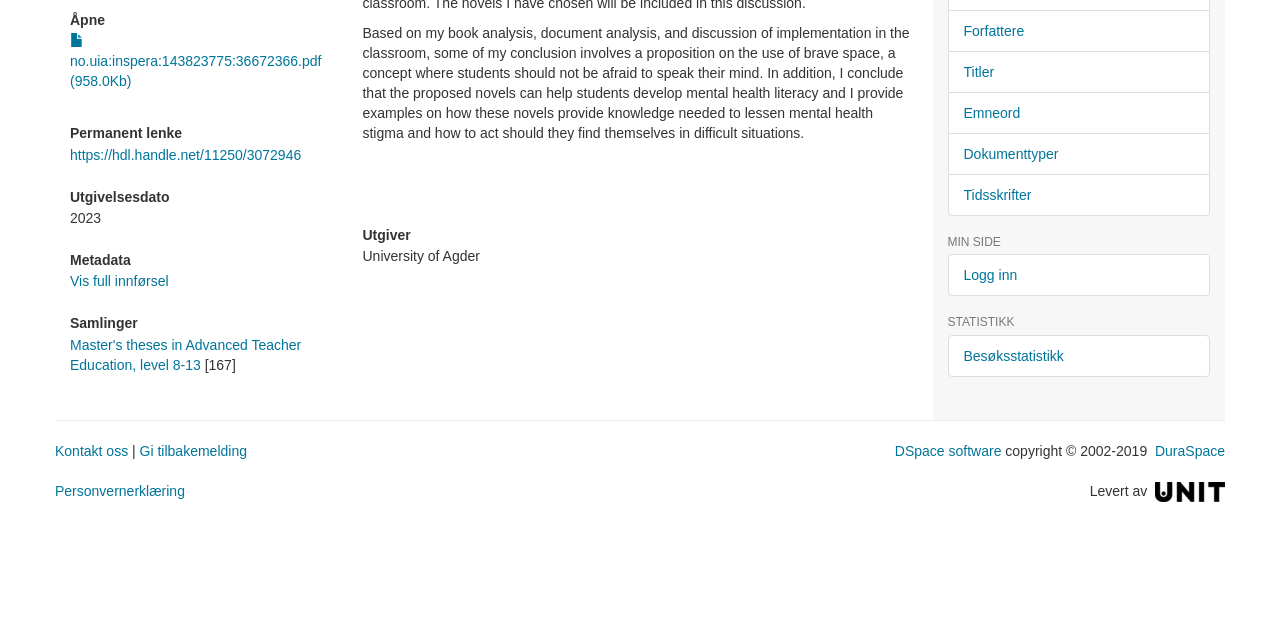Based on the element description, predict the bounding box coordinates (top-left x, top-left y, bottom-right x, bottom-right y) for the UI element in the screenshot: Vis full innførsel

[0.055, 0.427, 0.132, 0.452]